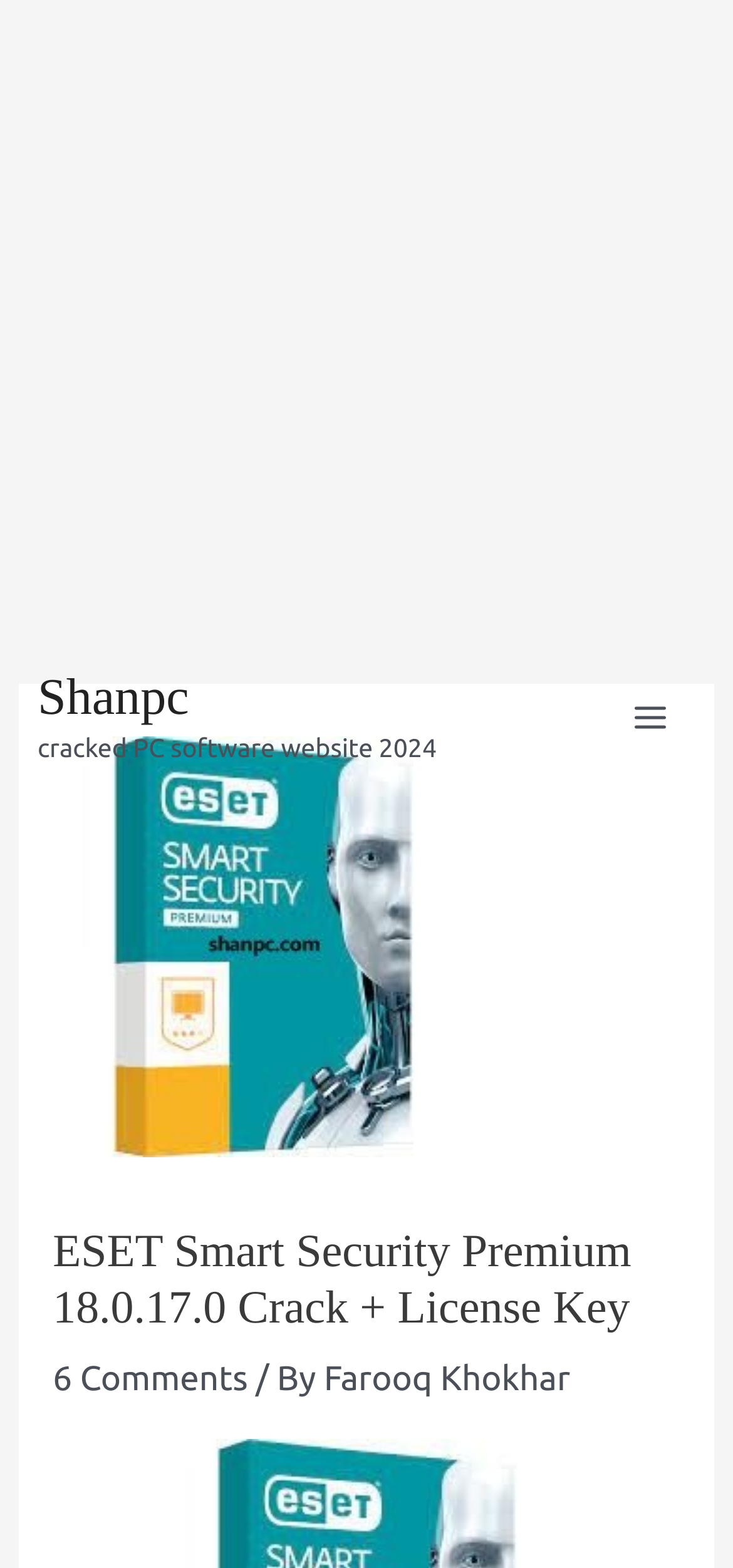Provide the bounding box coordinates for the UI element that is described as: "Main Menu".

[0.827, 0.429, 0.949, 0.486]